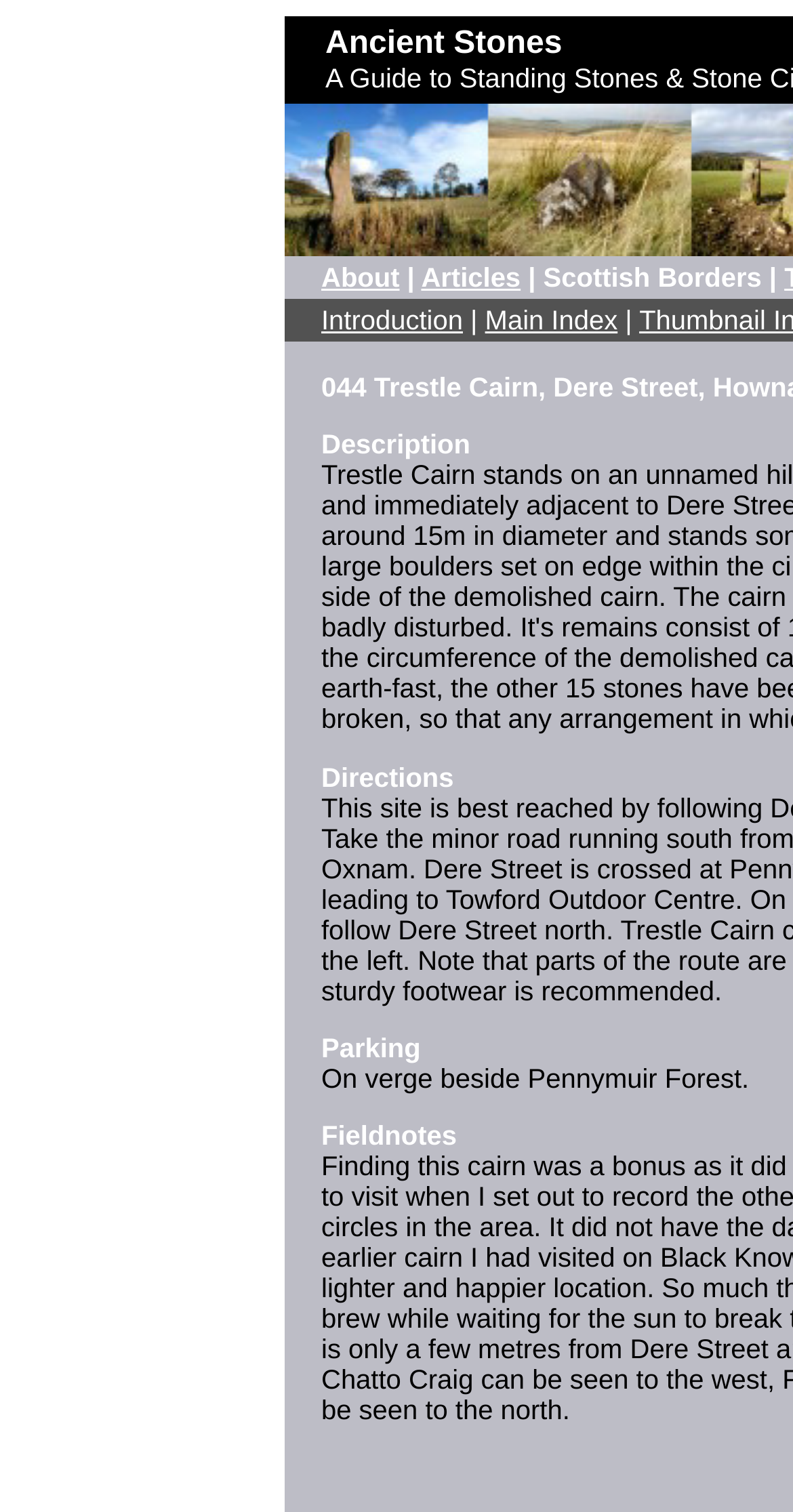Identify the bounding box for the given UI element using the description provided. Coordinates should be in the format (top-left x, top-left y, bottom-right x, bottom-right y) and must be between 0 and 1. Here is the description: Articles

[0.531, 0.173, 0.657, 0.194]